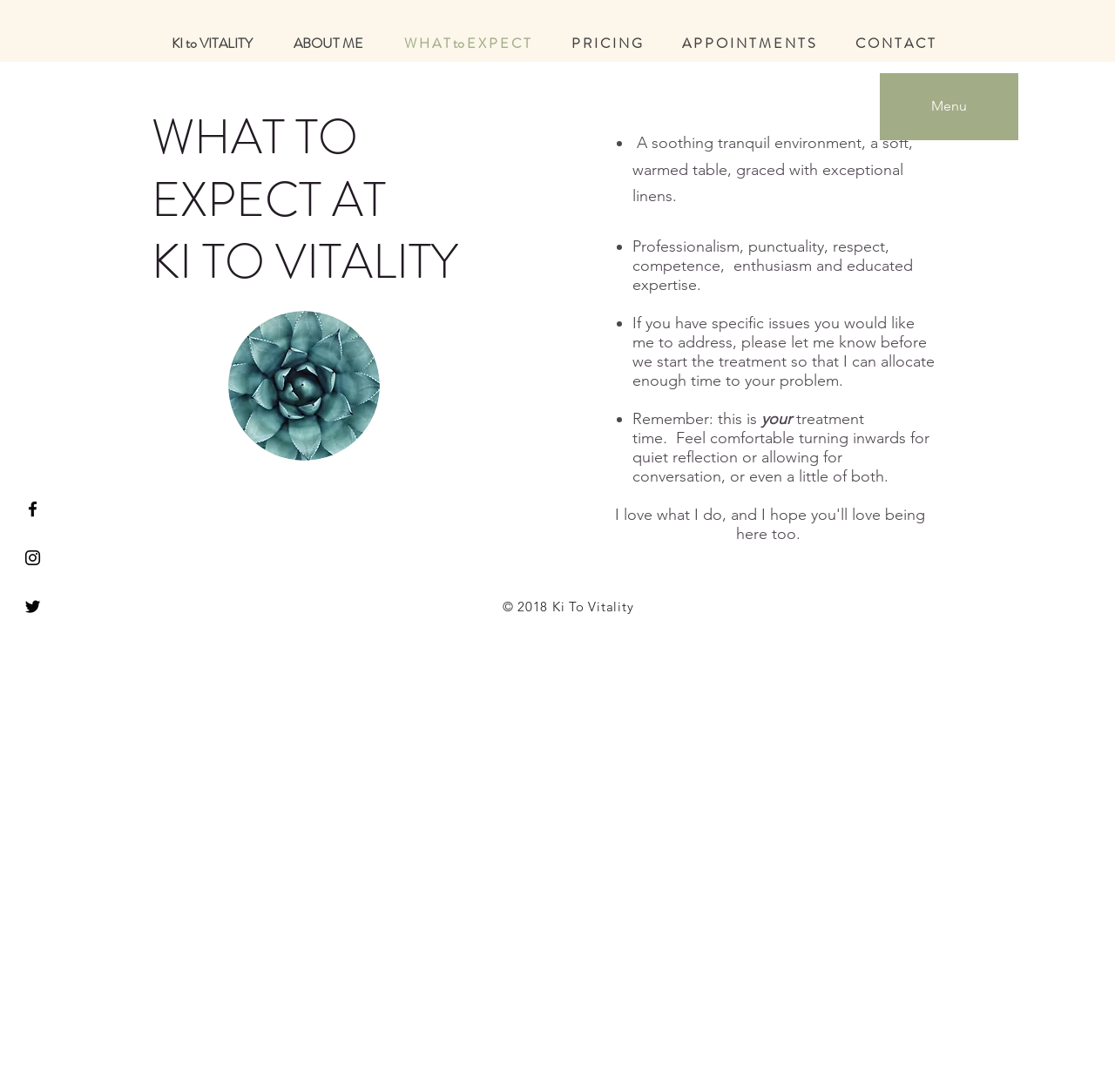Construct a thorough caption encompassing all aspects of the webpage.

The webpage is about Ki to Vitality, a professional massage and reflexology service. At the top, there is a navigation menu with links to different sections of the website, including "About Me", "What to Expect", "Pricing", "Appointments", and "Contact". Below the navigation menu, there is a social bar with links to Facebook, Instagram, and Twitter, each represented by a black icon.

The main content of the webpage is divided into two sections. The first section has a heading "WHAT TO EXPECT AT KI TO VITALITY" and describes the experience of receiving a massage or reflexology treatment. The text explains that the environment is soothing and tranquil, with a soft, warmed table and exceptional linens. It also highlights the professionalism, punctuality, and expertise of the service provider.

The second section is a list of bullet points, each describing a specific aspect of the treatment experience. The list includes details such as the ability to address specific issues, the importance of communication, and the flexibility to accommodate individual needs. The tone of the text is calming and reassuring, emphasizing the comfort and relaxation of the treatment.

At the bottom of the webpage, there is a copyright notice stating "© 2018 Ki To Vitality". Overall, the webpage presents a professional and calming atmosphere, emphasizing the quality and expertise of the massage and reflexology service.